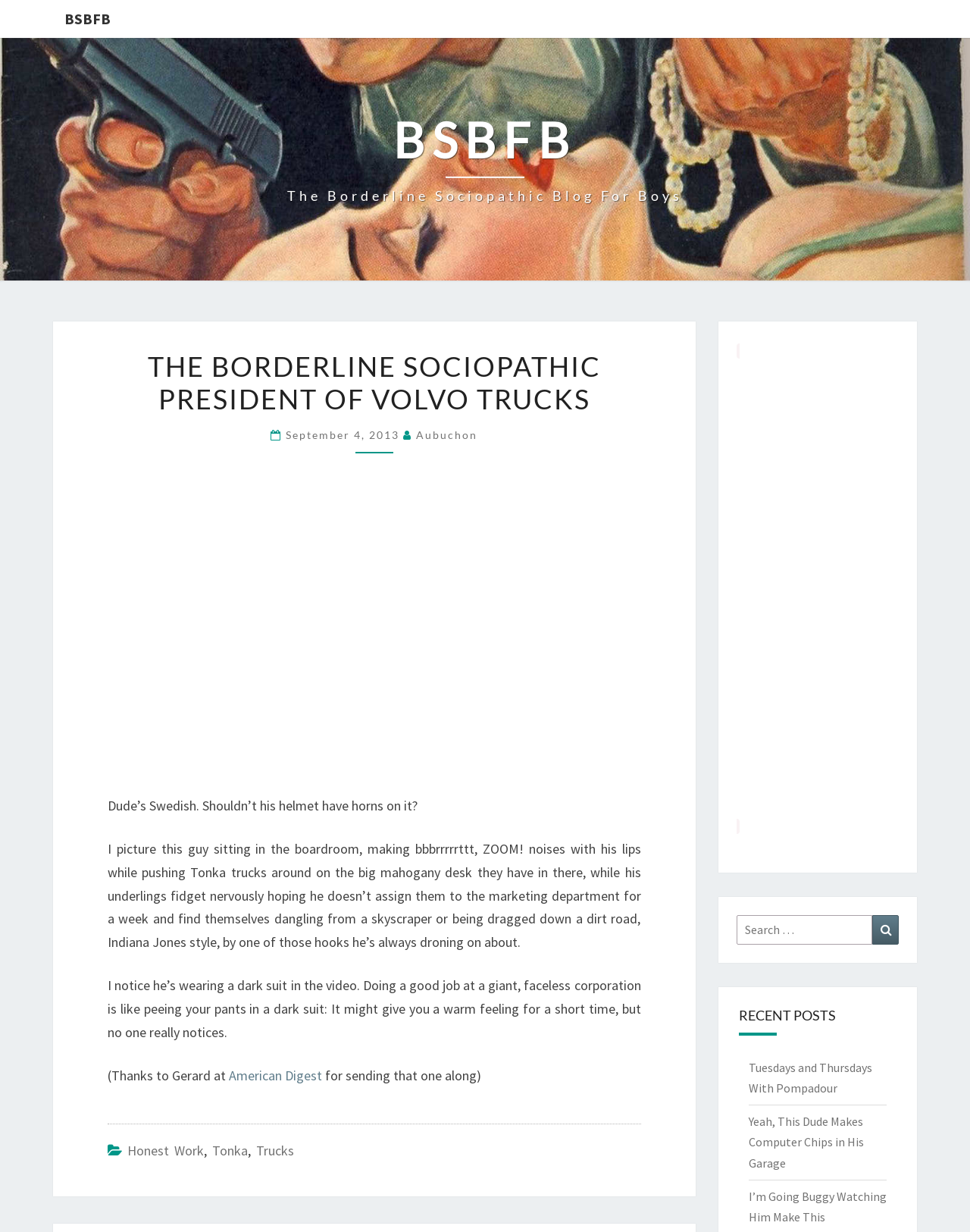Provide the bounding box coordinates of the section that needs to be clicked to accomplish the following instruction: "Visit Allington."

None